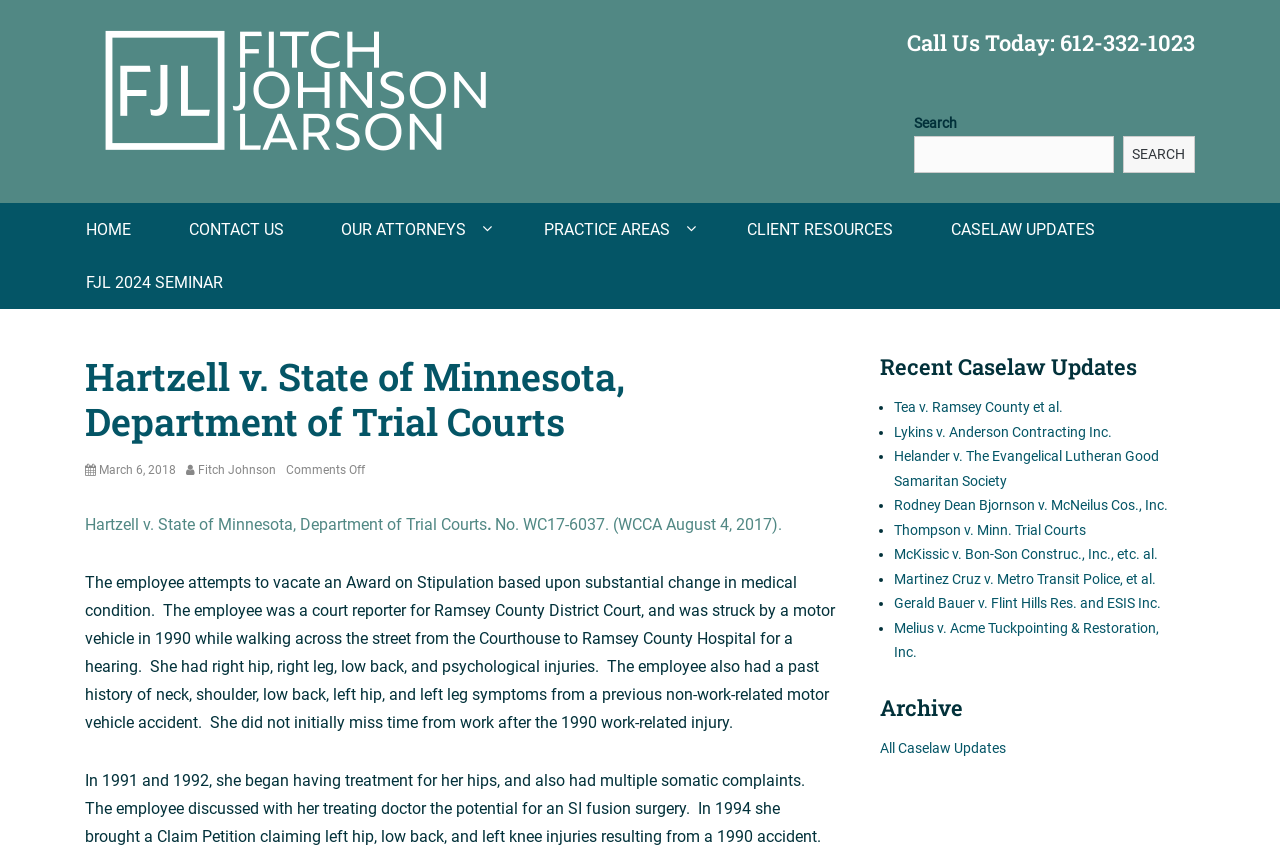Specify the bounding box coordinates for the region that must be clicked to perform the given instruction: "Go to the home page".

[0.055, 0.238, 0.115, 0.3]